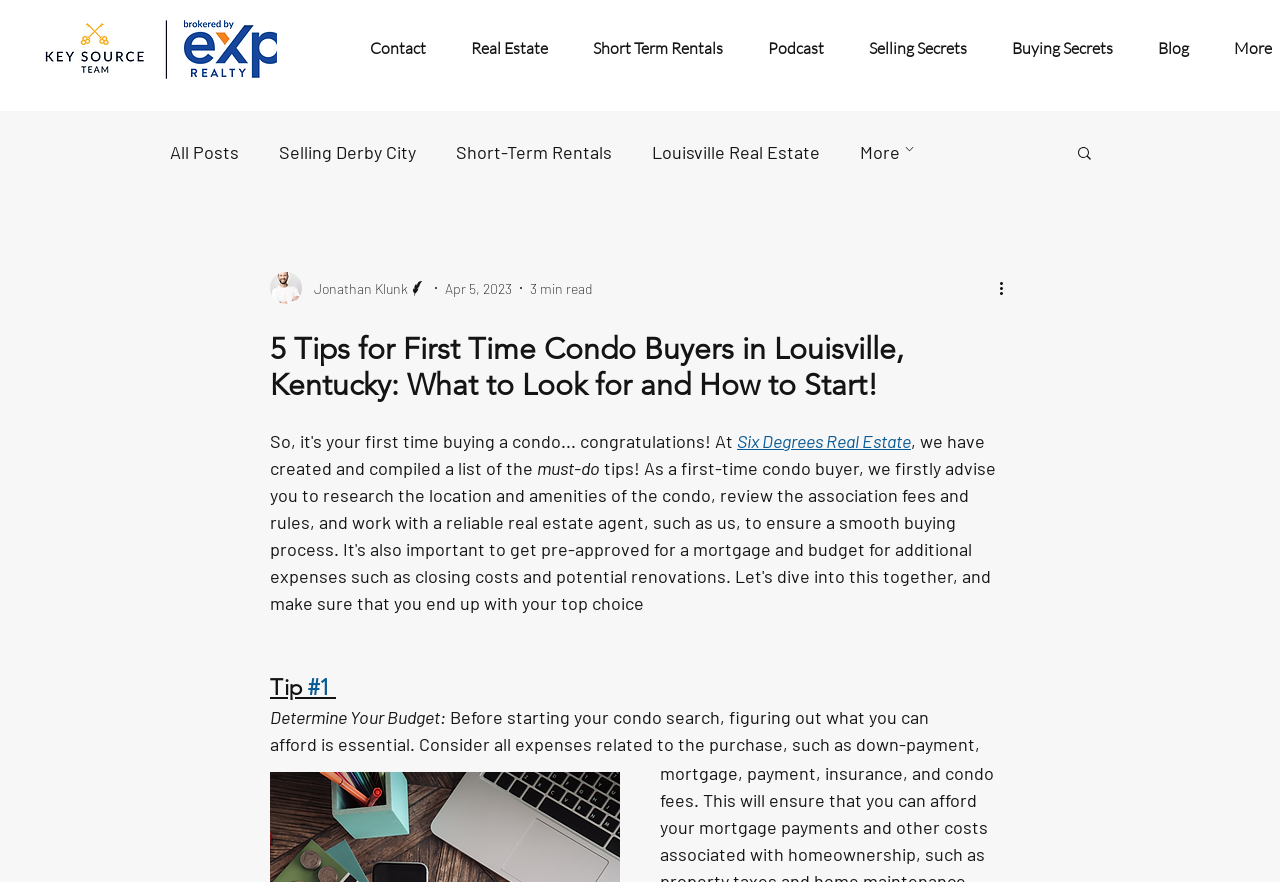Locate the bounding box coordinates of the element I should click to achieve the following instruction: "Search for something".

[0.84, 0.163, 0.855, 0.187]